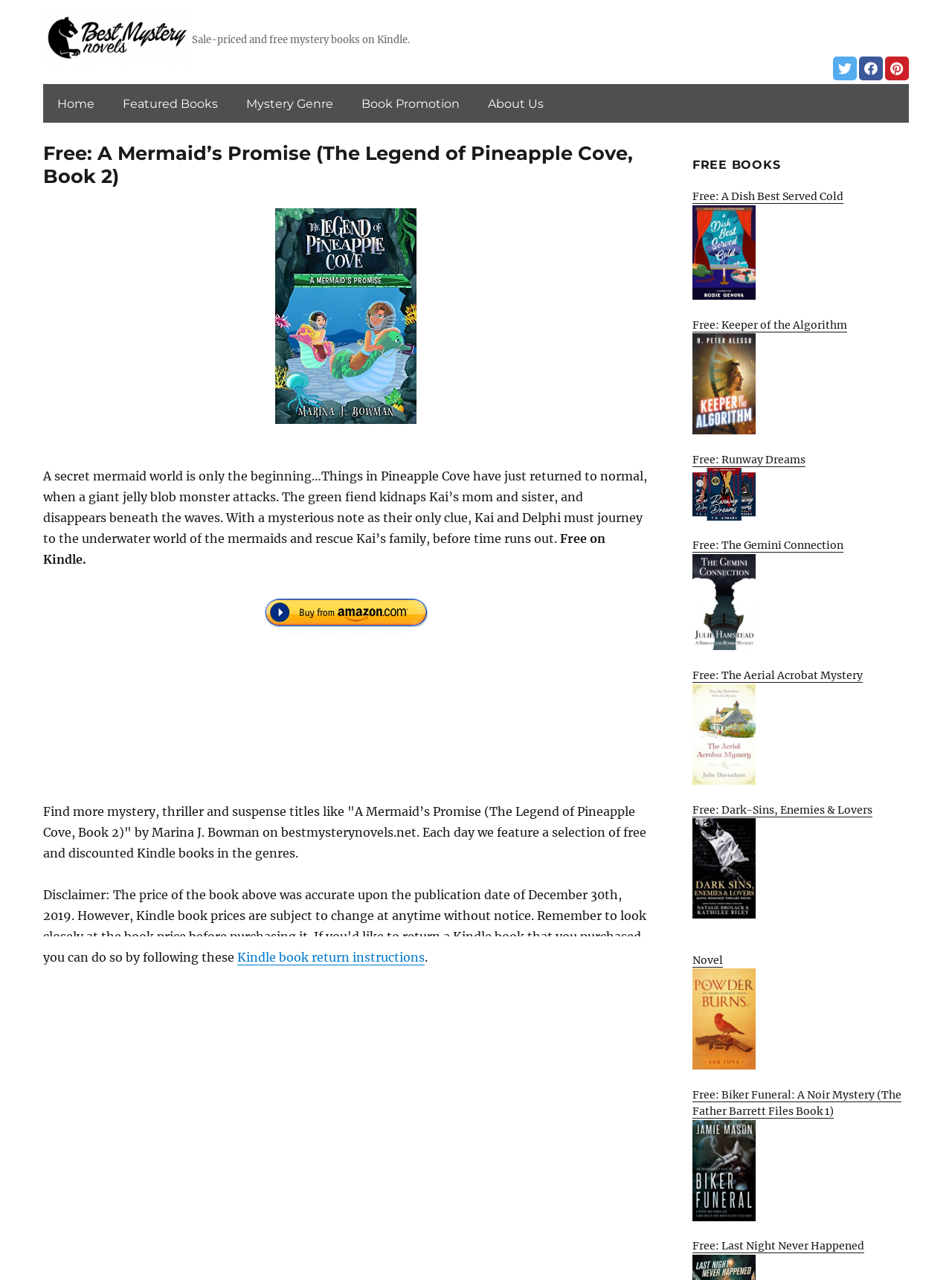Please provide the bounding box coordinates in the format (top-left x, top-left y, bottom-right x, bottom-right y). Remember, all values are floating point numbers between 0 and 1. What is the bounding box coordinate of the region described as: Free: Dark-Sins, Enemies & Lovers

[0.727, 0.627, 0.955, 0.717]